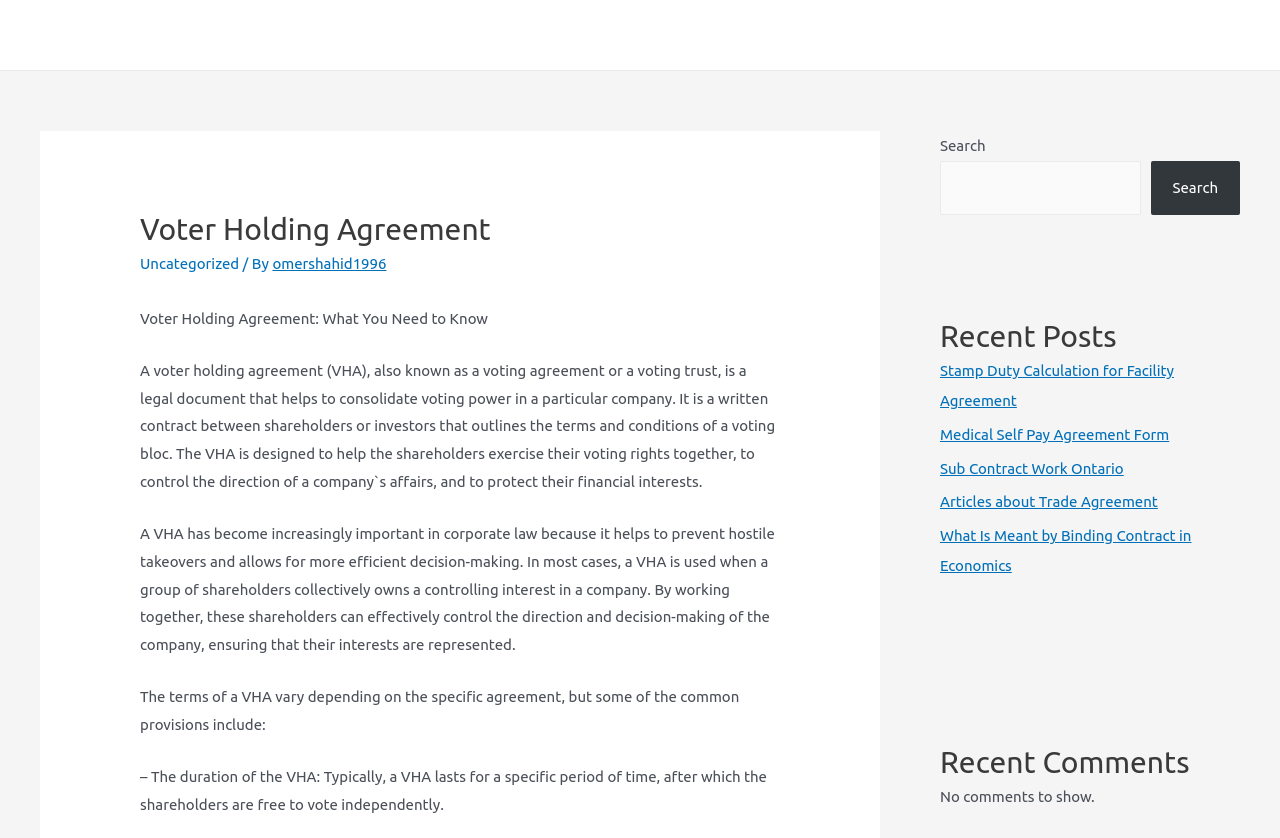Find the bounding box coordinates corresponding to the UI element with the description: "parent_node: Search name="s"". The coordinates should be formatted as [left, top, right, bottom], with values as floats between 0 and 1.

[0.734, 0.192, 0.892, 0.257]